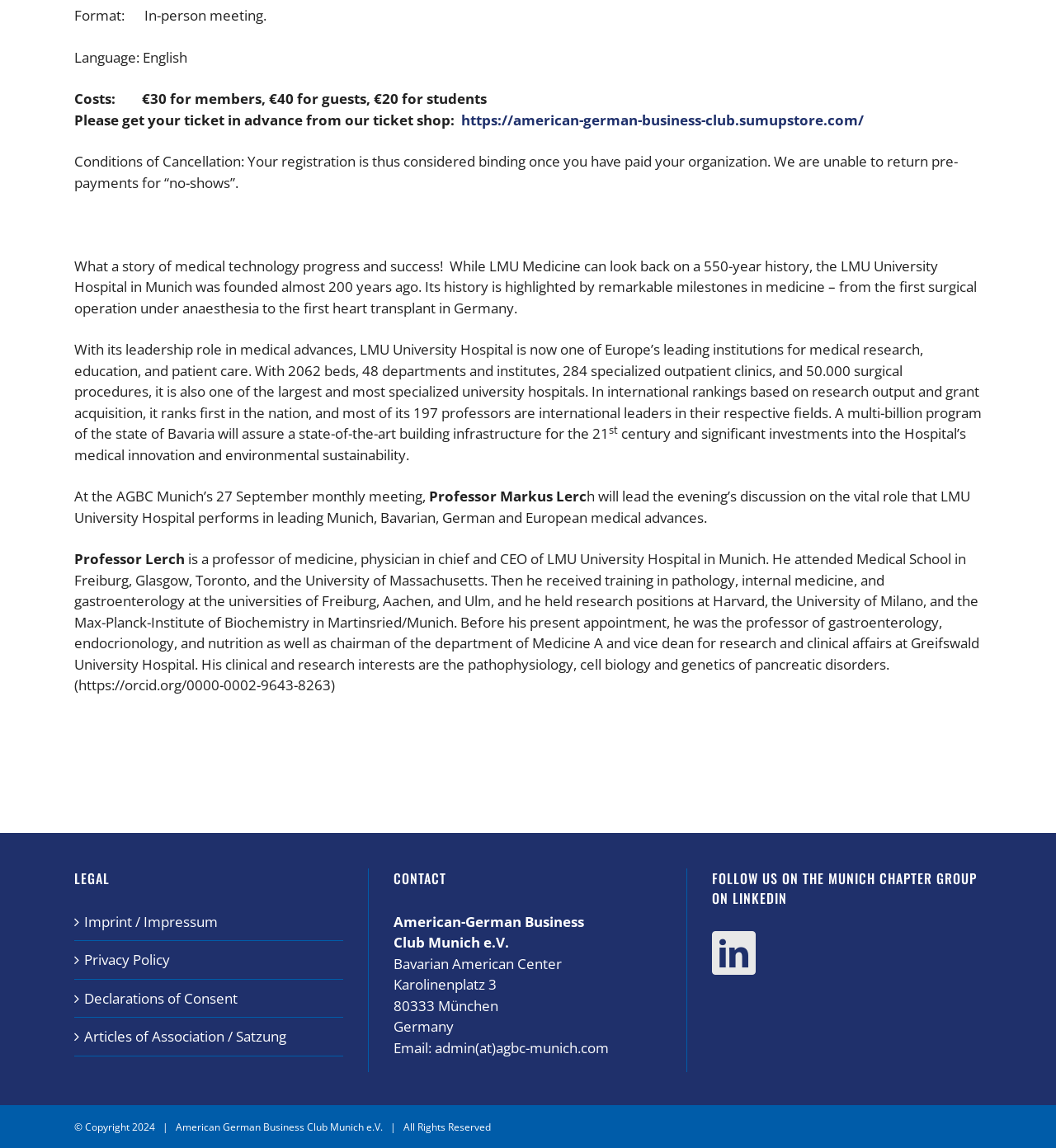Analyze the image and provide a detailed answer to the question: What is the address of the American-German Business Club?

The address of the American-German Business Club is mentioned in the webpage as 'Bavarian American Center, Karolinenplatz 3, 80333 München, Germany'.